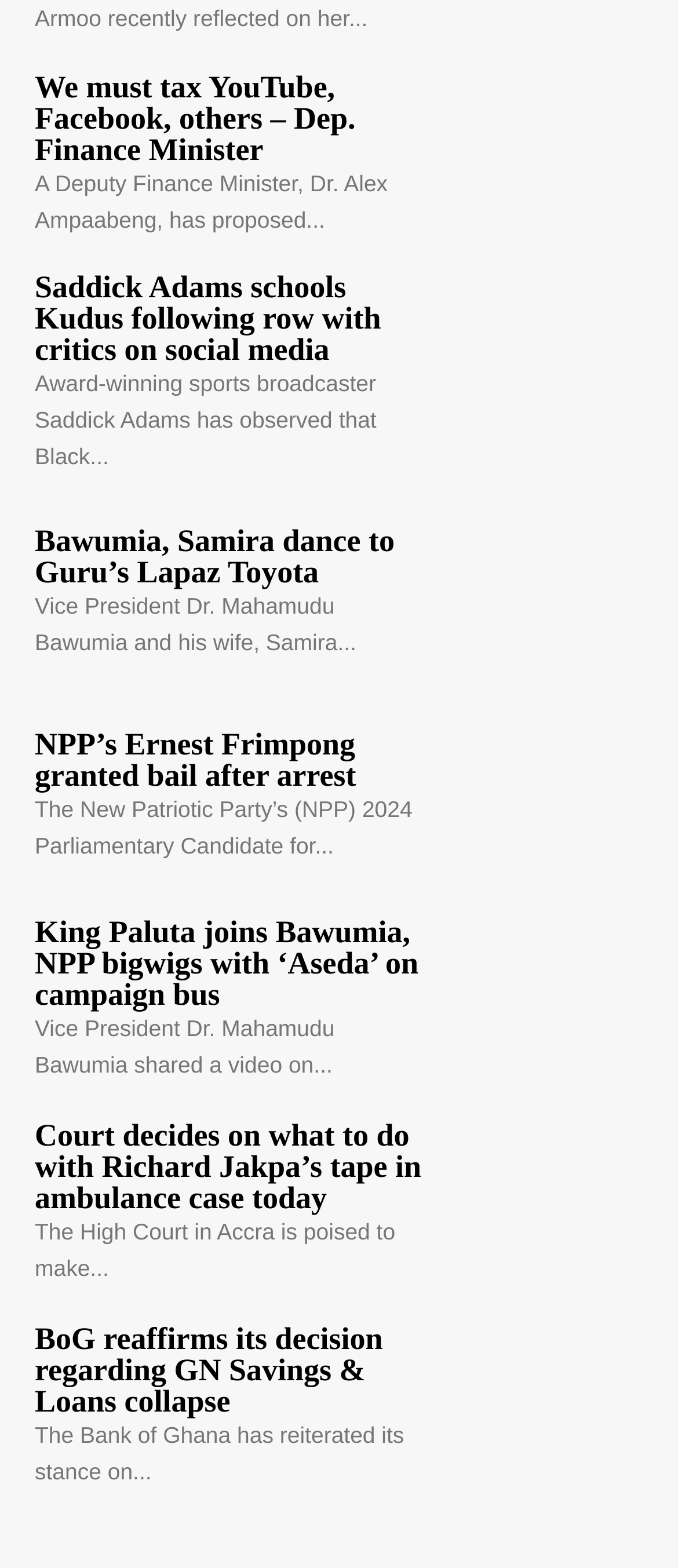Can you find the bounding box coordinates for the element to click on to achieve the instruction: "Learn more about Saddick Adams and Kudus"?

[0.679, 0.167, 0.949, 0.283]